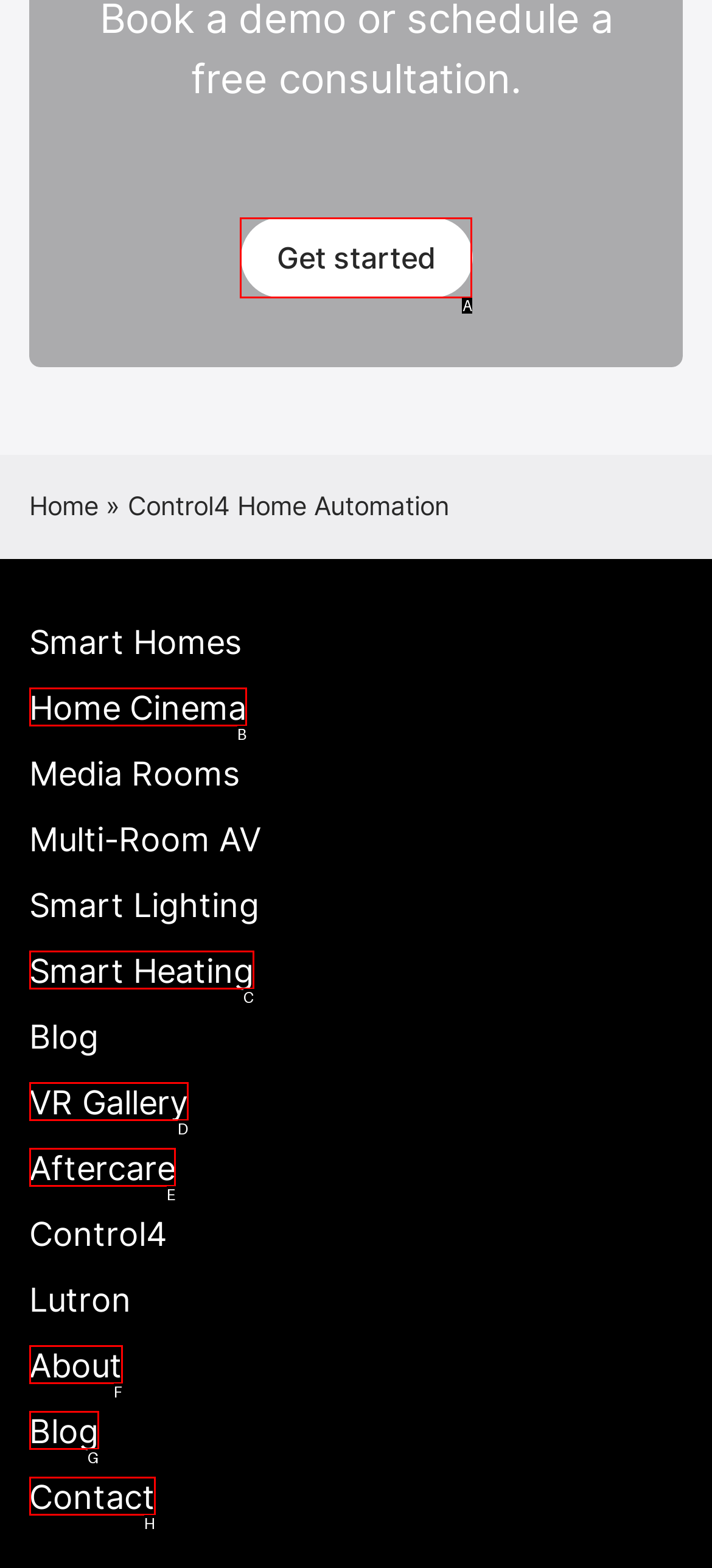Which HTML element matches the description: alt="Bioenergy International" the best? Answer directly with the letter of the chosen option.

None